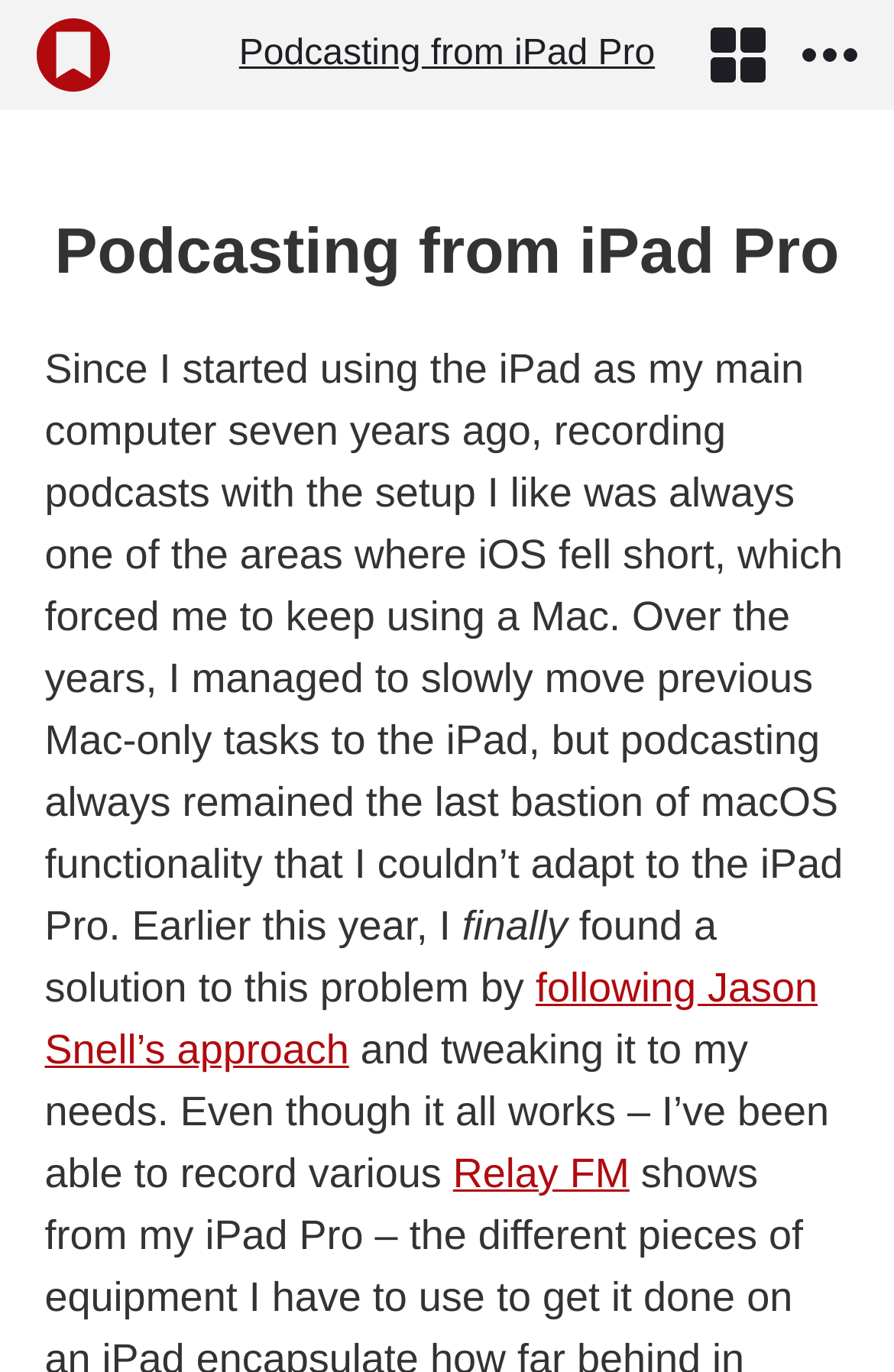What is the author's main computer?
Examine the screenshot and reply with a single word or phrase.

iPad